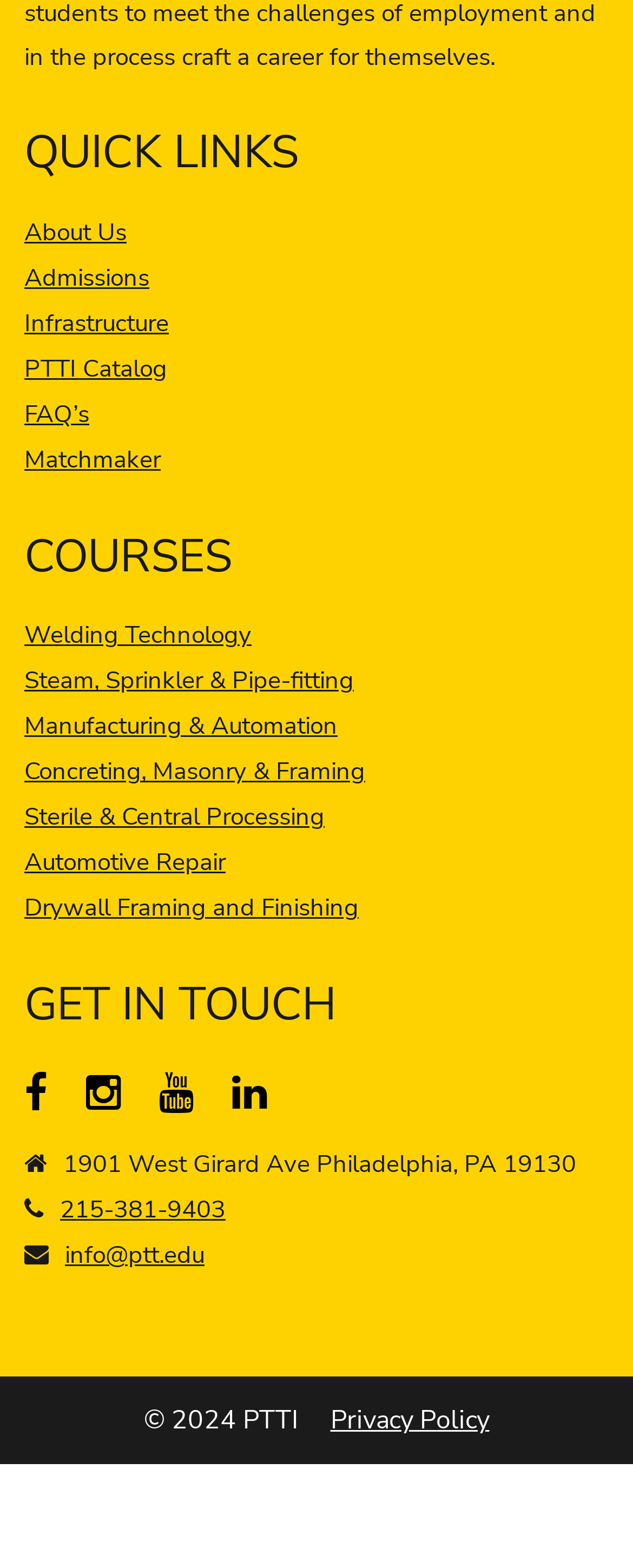What is the copyright year of PTTI?
Analyze the image and provide a thorough answer to the question.

The copyright year of PTTI is located at the bottom of the webpage. It is '© 2024 PTTI'.